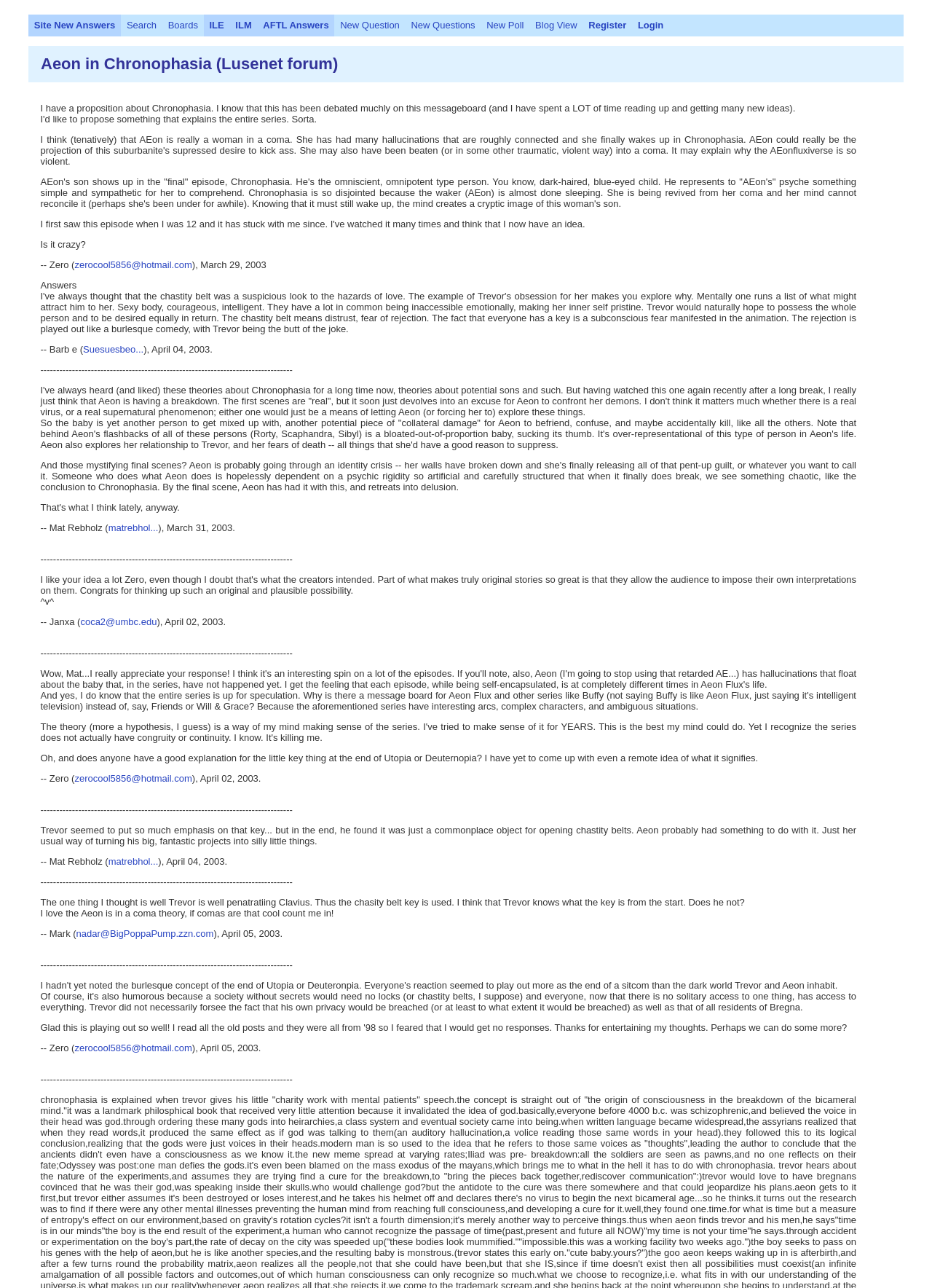Determine the bounding box coordinates for the element that should be clicked to follow this instruction: "View blog". The coordinates should be given as four float numbers between 0 and 1, in the format [left, top, right, bottom].

[0.568, 0.011, 0.625, 0.028]